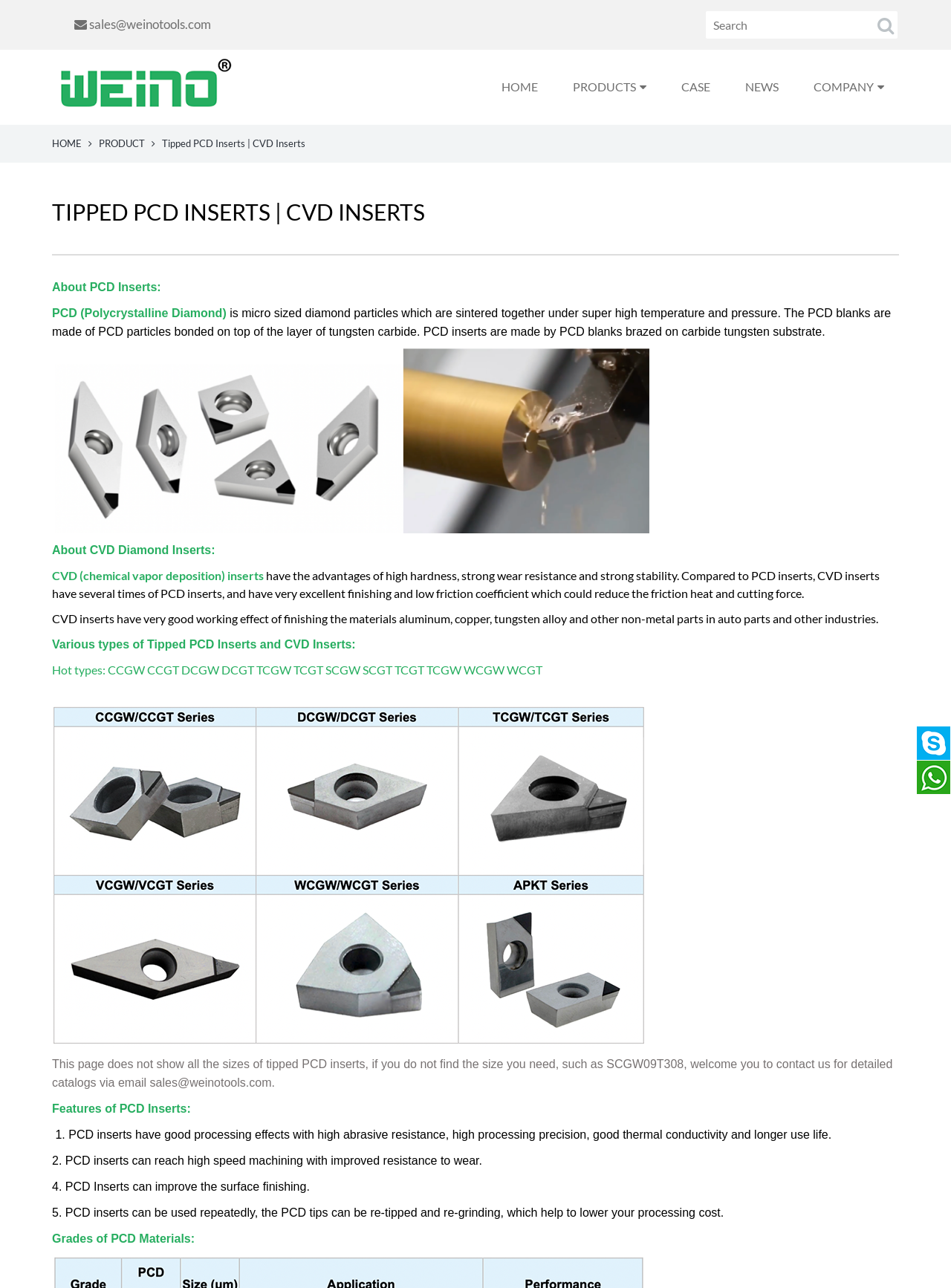Please indicate the bounding box coordinates for the clickable area to complete the following task: "Read about identifying spoiled artichokes". The coordinates should be specified as four float numbers between 0 and 1, i.e., [left, top, right, bottom].

None